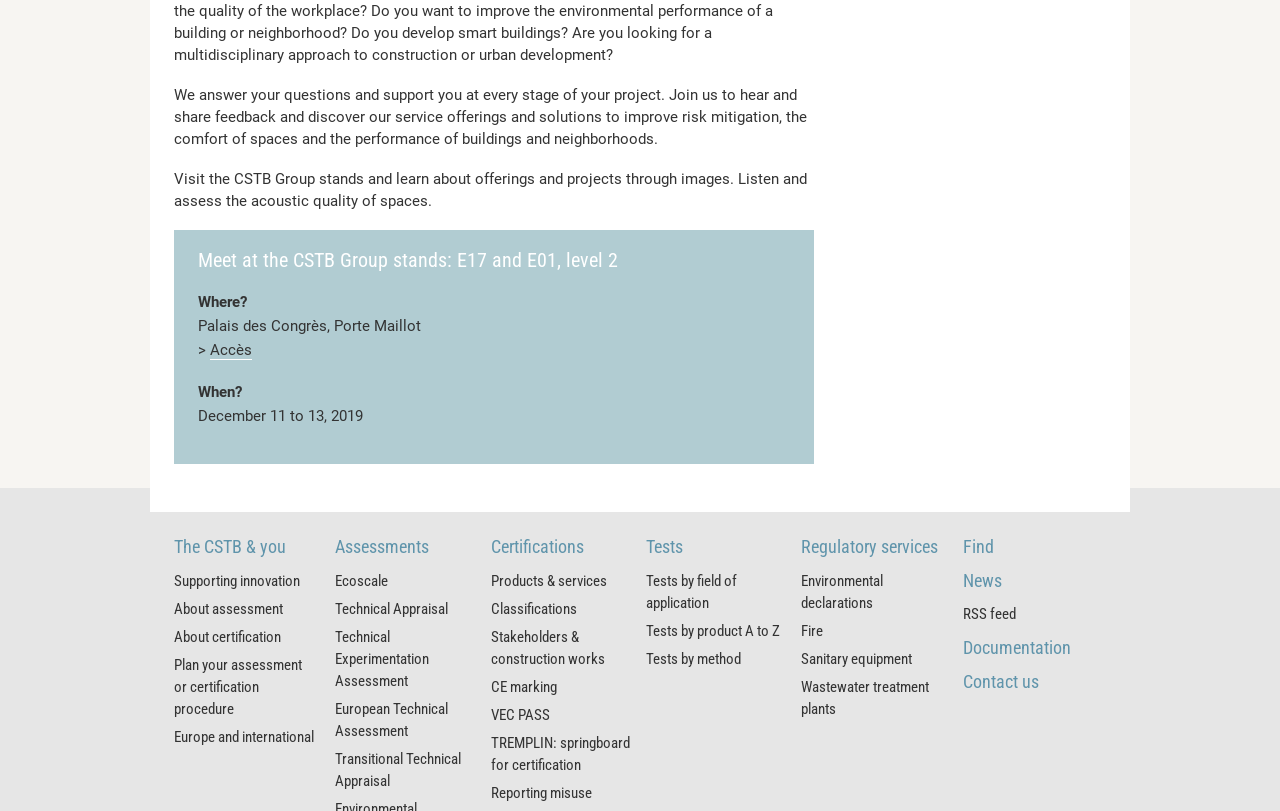Please find the bounding box coordinates of the element's region to be clicked to carry out this instruction: "Learn more about selling houses fast in Avondale Estates, GA".

None